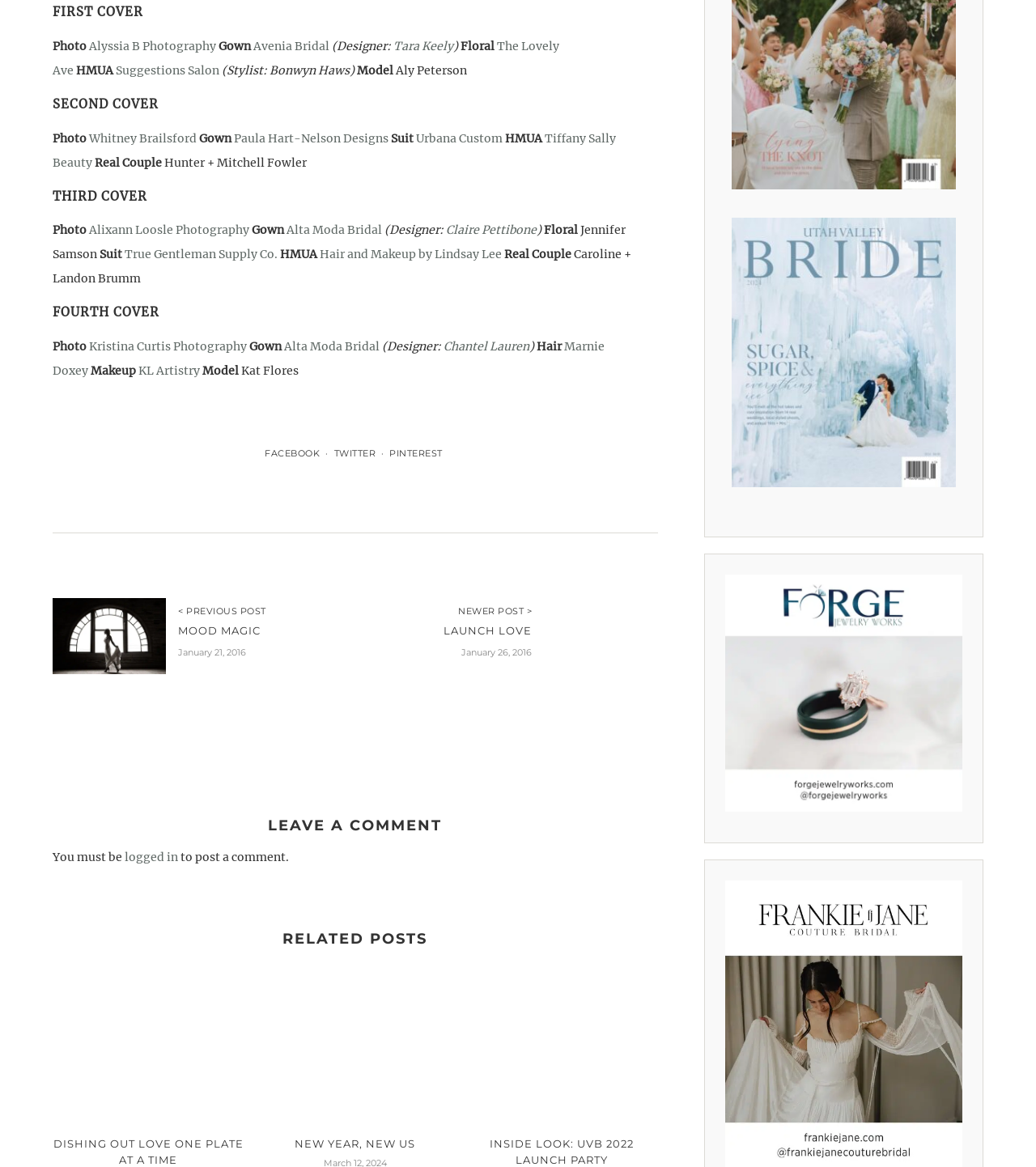Provide the bounding box coordinates of the HTML element this sentence describes: "New Year, New Us". The bounding box coordinates consist of four float numbers between 0 and 1, i.e., [left, top, right, bottom].

[0.25, 0.973, 0.435, 0.987]